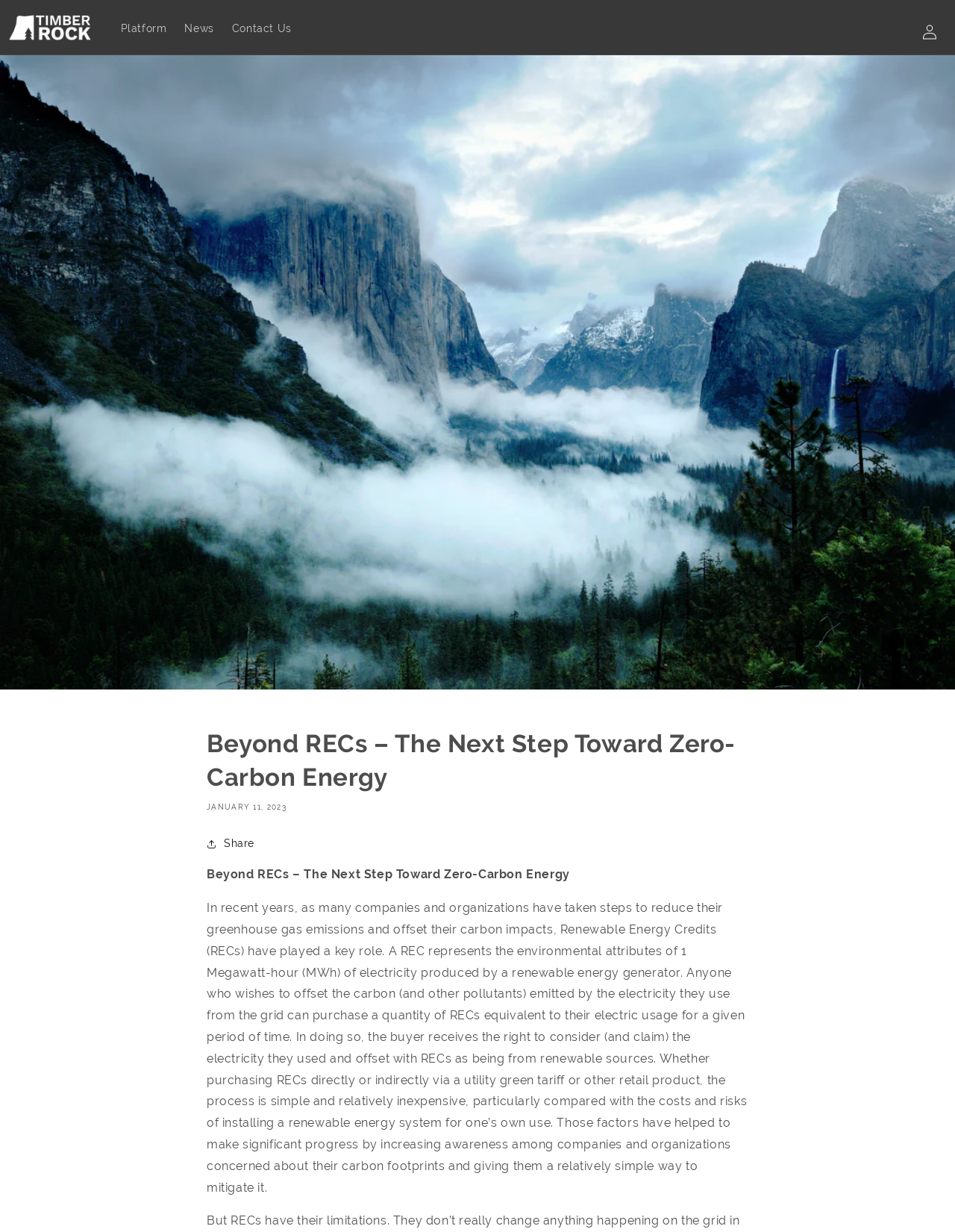Please locate the UI element described by "Log in" and provide its bounding box coordinates.

[0.956, 0.012, 0.991, 0.039]